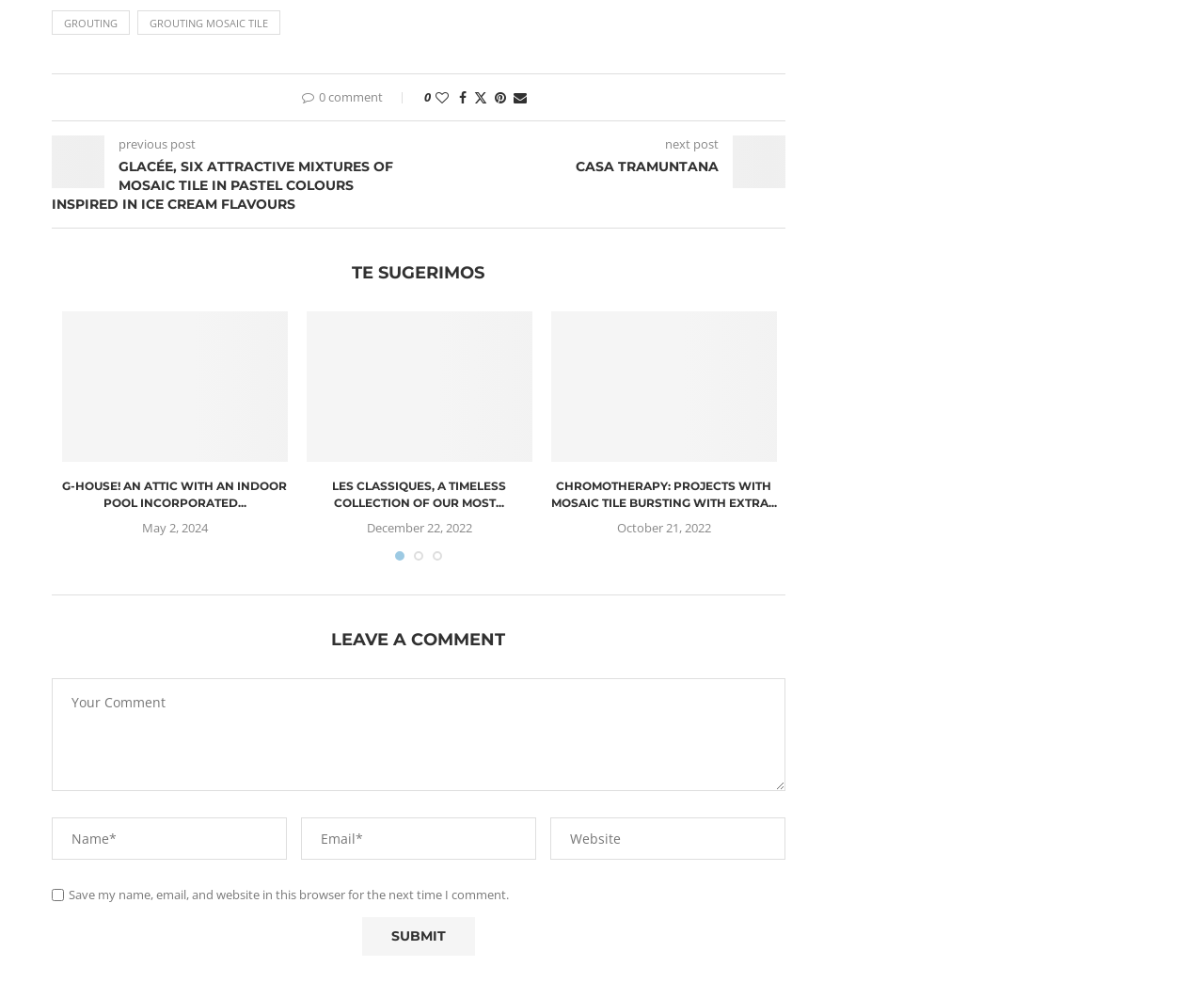Use a single word or phrase to answer this question: 
How many social media sharing options are available?

5